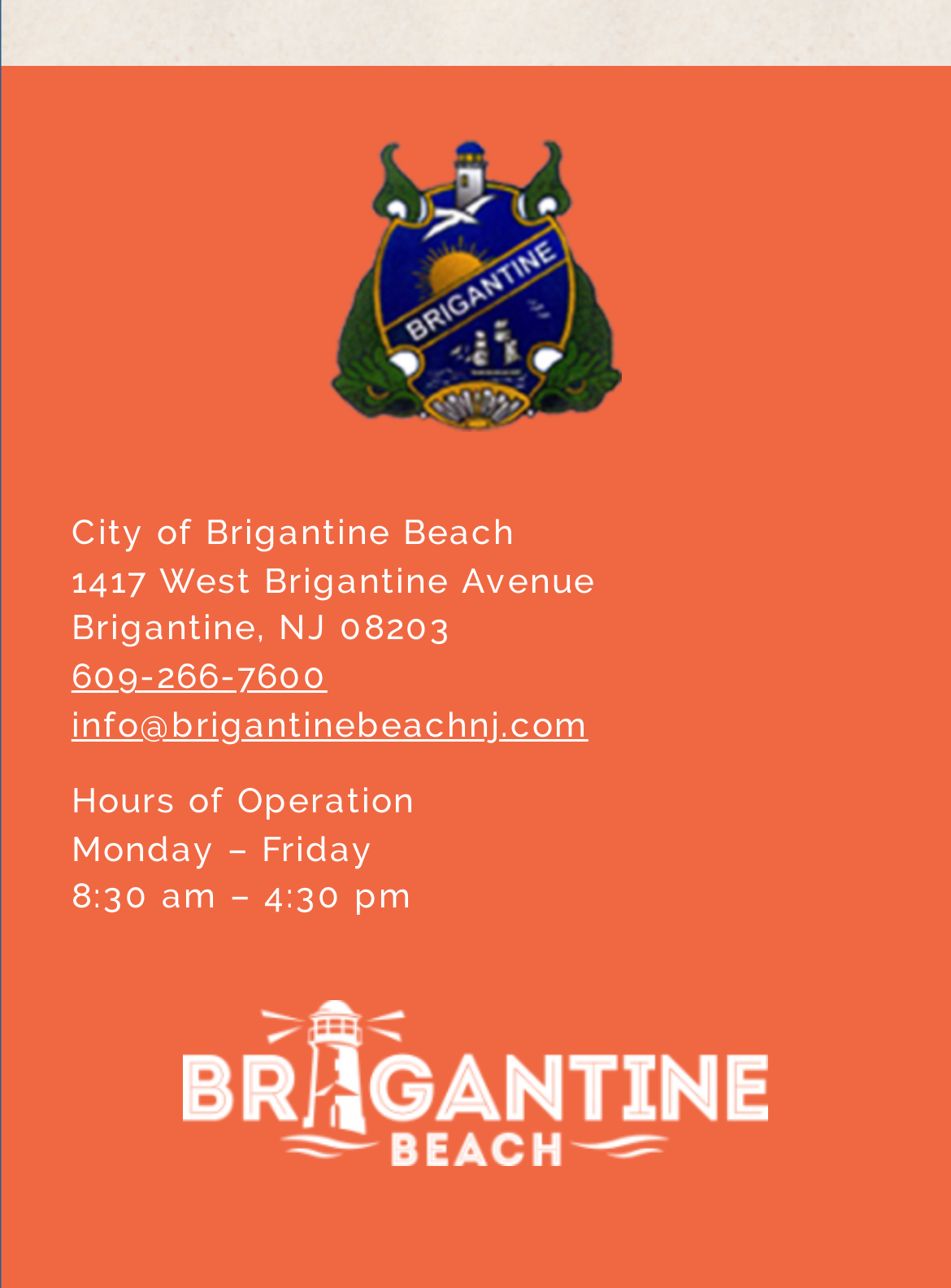Given the description "609-266-7600", determine the bounding box of the corresponding UI element.

[0.075, 0.51, 0.344, 0.54]